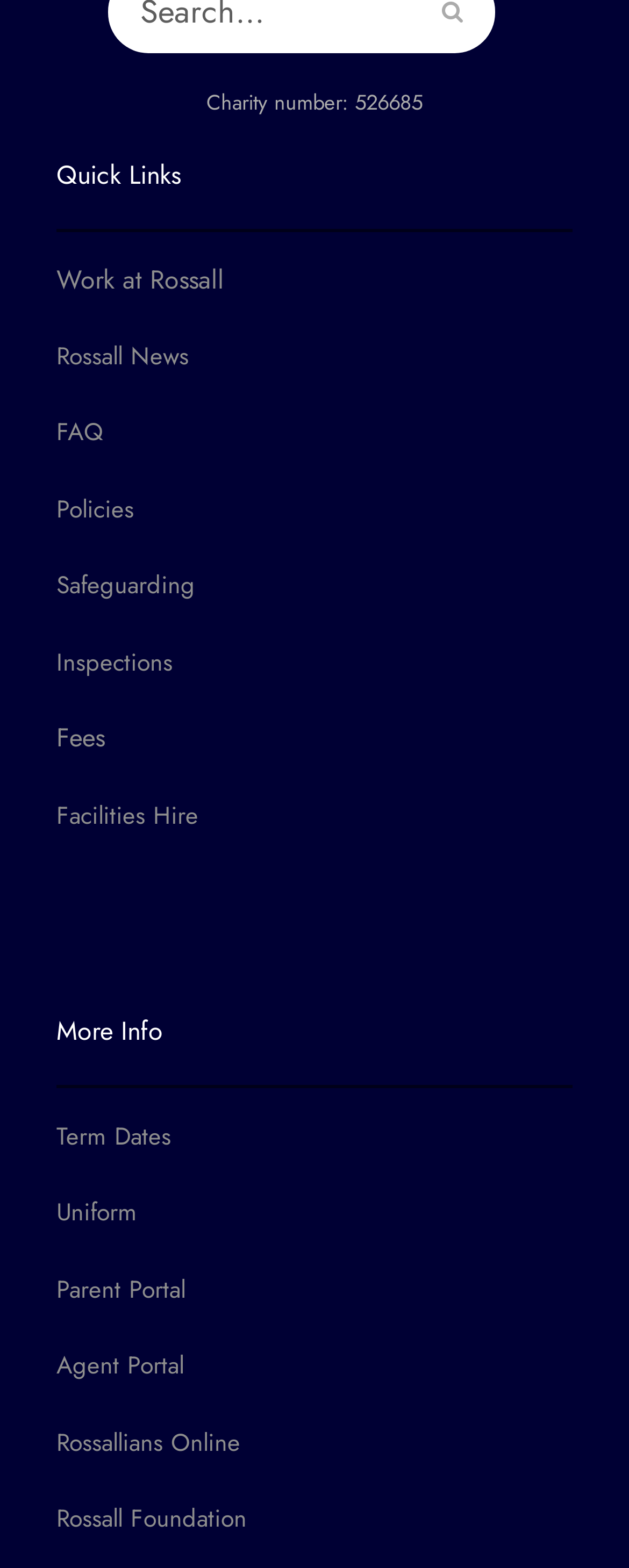Could you highlight the region that needs to be clicked to execute the instruction: "View the image of Sonam Kapoor's weight loss journey"?

None